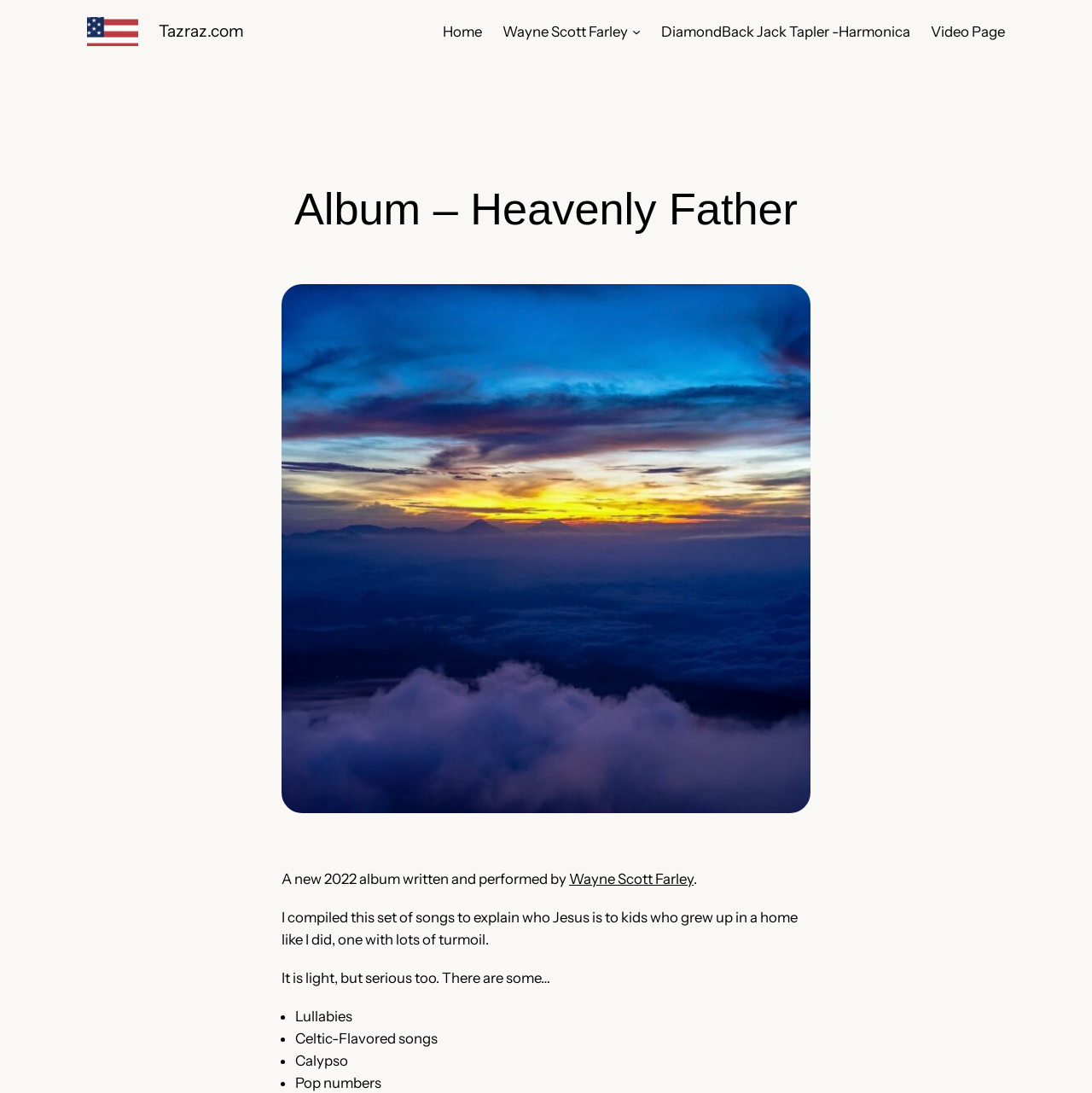Using the provided element description: "DiamondBack Jack Tapler -Harmonica", determine the bounding box coordinates of the corresponding UI element in the screenshot.

[0.605, 0.019, 0.833, 0.039]